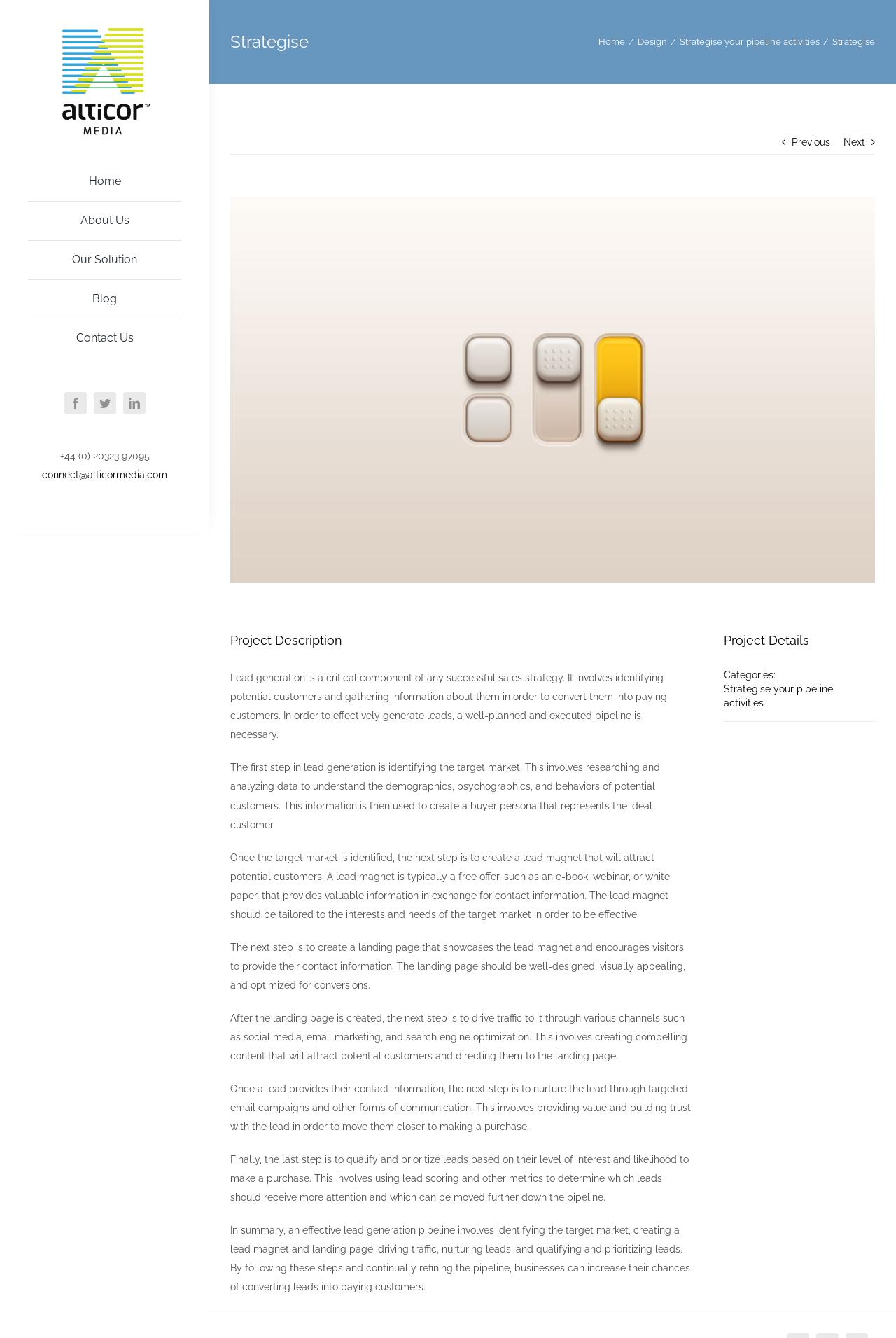Based on the image, provide a detailed and complete answer to the question: 
What is the company name of the agency?

The company name of the agency can be found in the top-left corner of the webpage, where the logo is located. The image has an OCR text 'Avada Agency'.